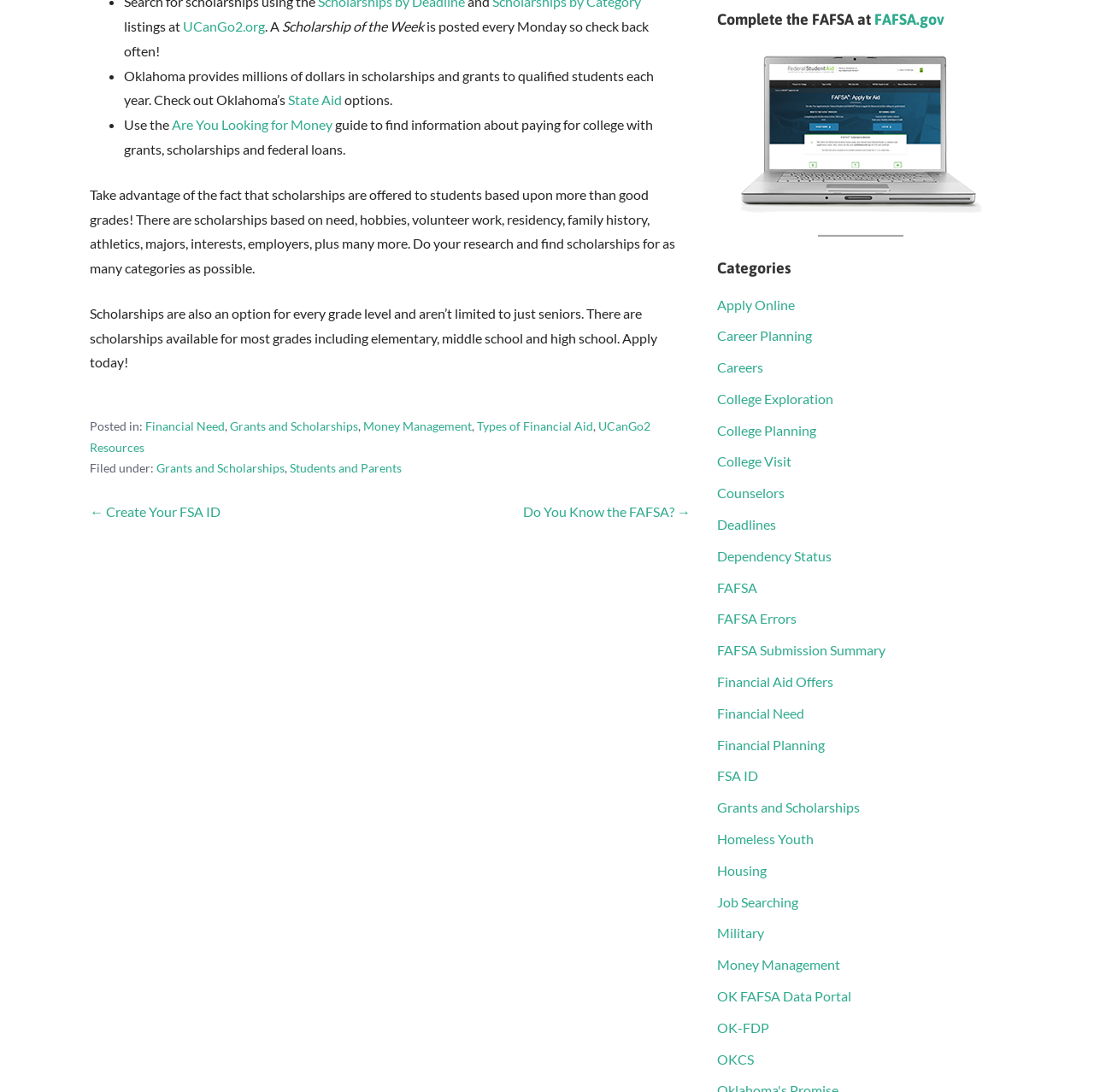What is the 'Scholarship of the Week' posted every?
Answer the question with a single word or phrase, referring to the image.

Monday